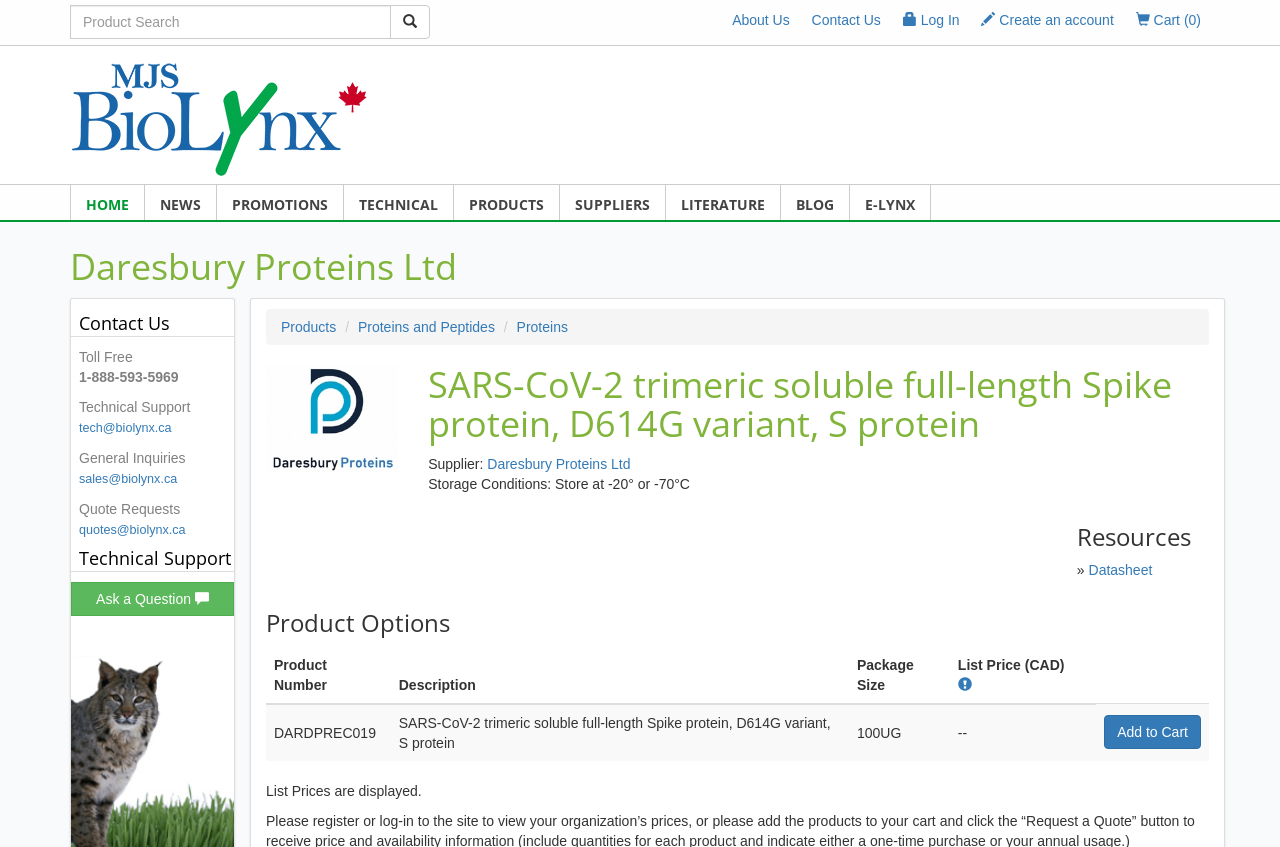Construct a comprehensive description capturing every detail on the webpage.

The webpage is for Daresbury Proteins Ltd, a company that provides proteins and peptides. At the top of the page, there is a search bar with a magnifying glass icon and a "Product Search" placeholder text. To the right of the search bar, there are several links, including "About Us", "Contact Us", "Log In", "Create an account", and "Cart (0)".

Below the search bar, there is a logo for MJS BioLynx, which is an image with a link to the homepage. Underneath the logo, there are several navigation links, including "HOME", "NEWS", "PROMOTIONS", "TECHNICAL", "PRODUCTS", "SUPPLIERS", "LITERATURE", "BLOG", and "E-LYNX".

The main content of the page is divided into several sections. The first section has a heading "Daresbury Proteins Ltd" and provides contact information, including a toll-free phone number, technical support email, general inquiries email, and quote requests email.

The next section has a heading "Technical Support" and provides a link to ask a question. Below this section, there are several links to products, including "Products", "Proteins and Peptides", and "Proteins".

The main product section has a heading "SARS-CoV-2 trimeric soluble full-length Spike protein, D614G variant, S protein" and displays an image of the product. Below the product image, there is information about the supplier, storage conditions, and a link to the datasheet.

The page also has a section for "Product Options" with a table displaying product information, including product number, description, package size, and list price. Each row in the table represents a different product option, and there is a link to add the product to the cart.

Finally, there is a note at the bottom of the page stating that list prices are displayed.